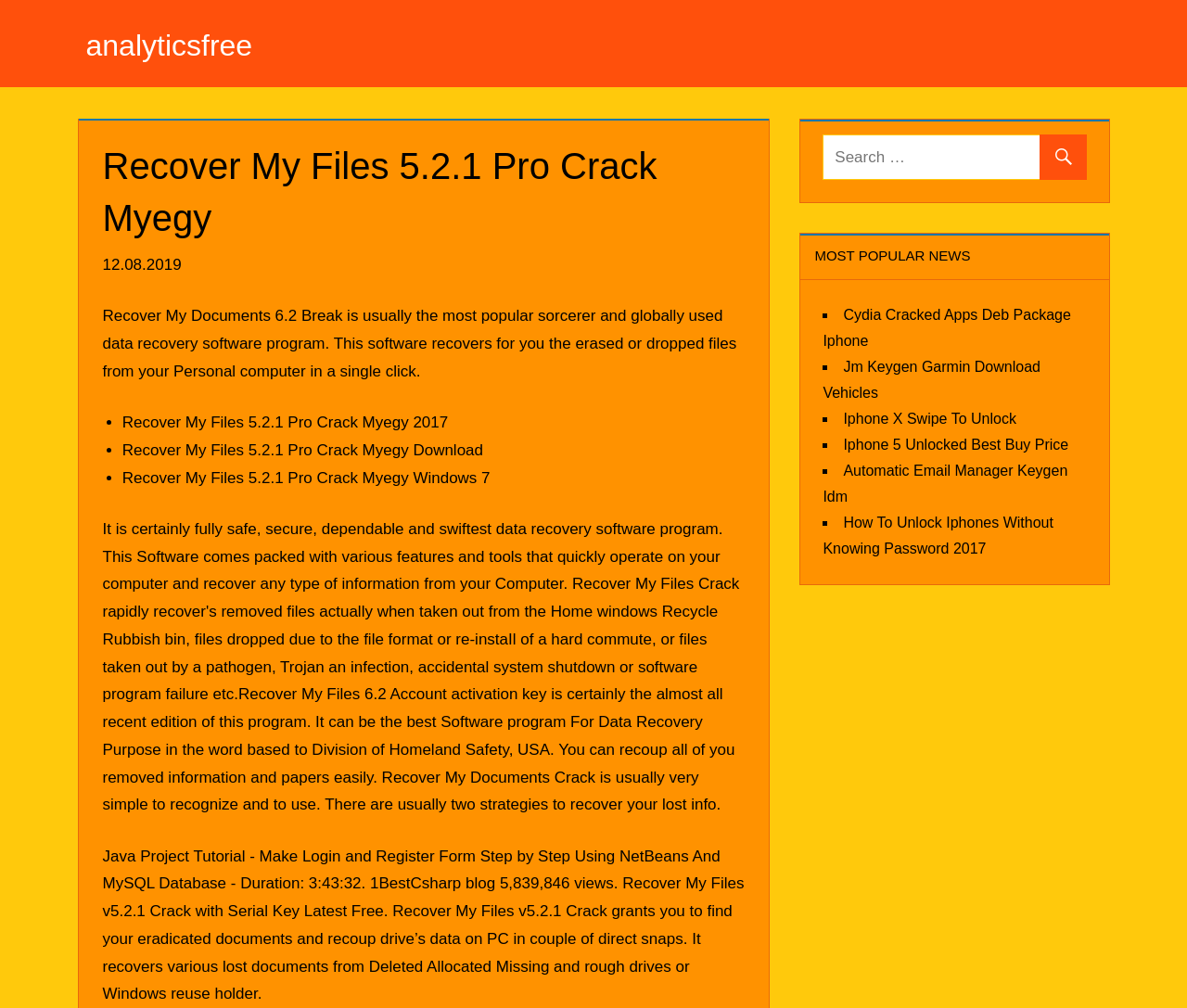Identify and provide the bounding box for the element described by: "Automatic Email Manager Keygen Idm".

[0.693, 0.459, 0.899, 0.5]